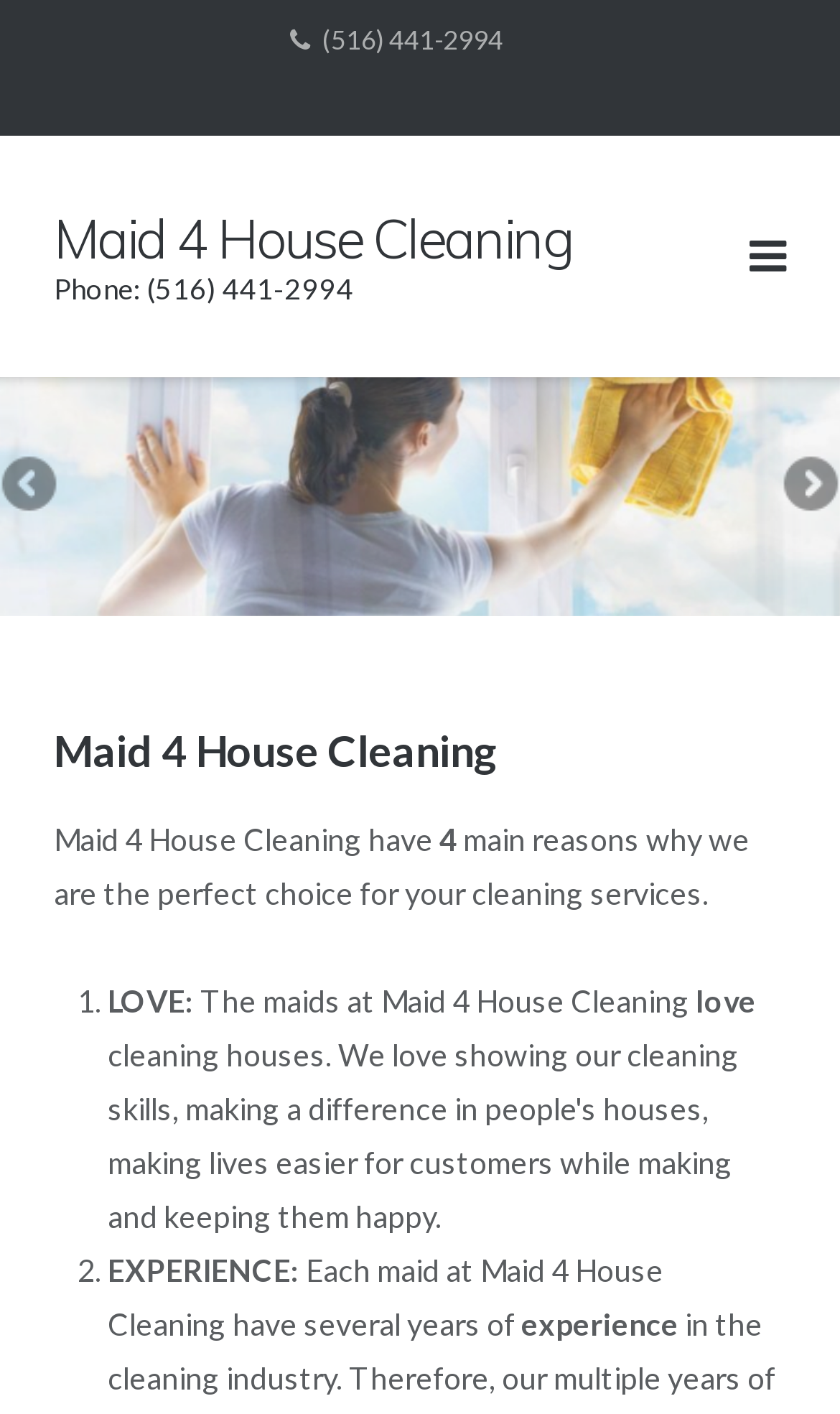Please pinpoint the bounding box coordinates for the region I should click to adhere to this instruction: "Click the next page link".

[0.923, 0.321, 1.0, 0.367]